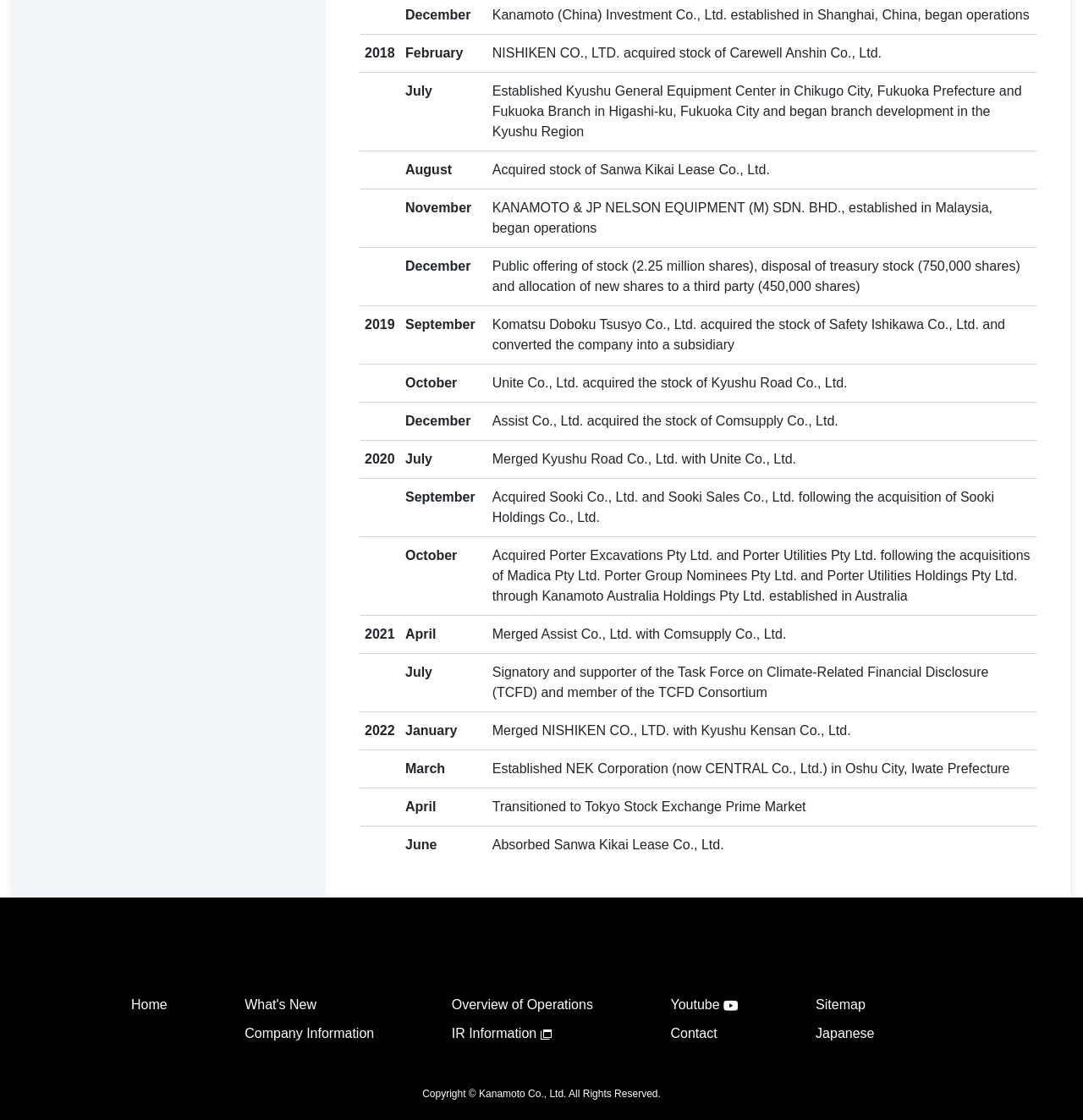Carefully examine the image and provide an in-depth answer to the question: How many links are there in the 'contentinfo' section?

The 'contentinfo' section contains links to various pages, including 'Japan's infrastructure', 'Technological Innovation', 'Construction Machinery Catalog', and others. By counting these links, we can determine that there are 12 links in total.